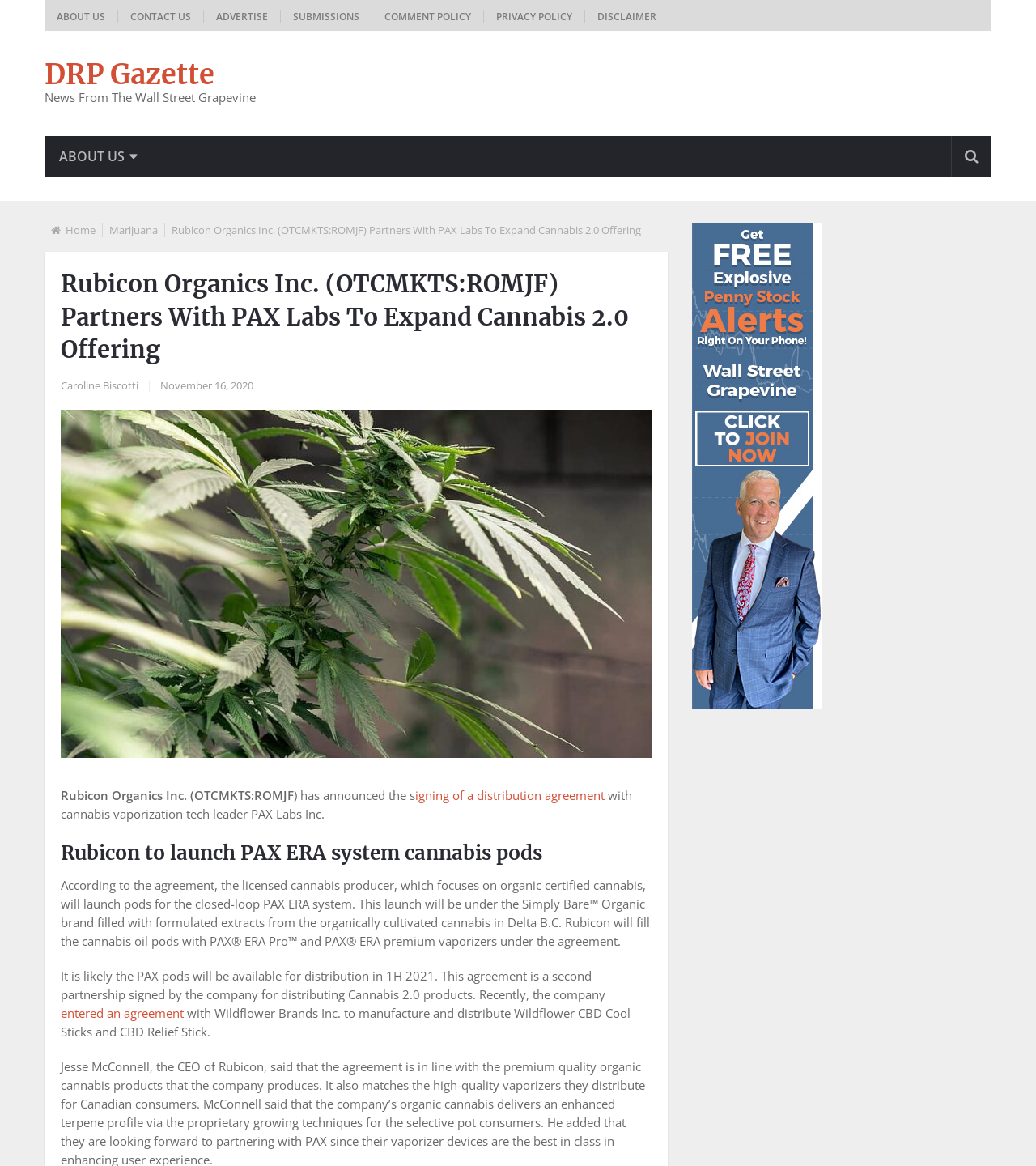Determine the bounding box coordinates of the clickable region to follow the instruction: "Check the abstract of the dissertation".

None